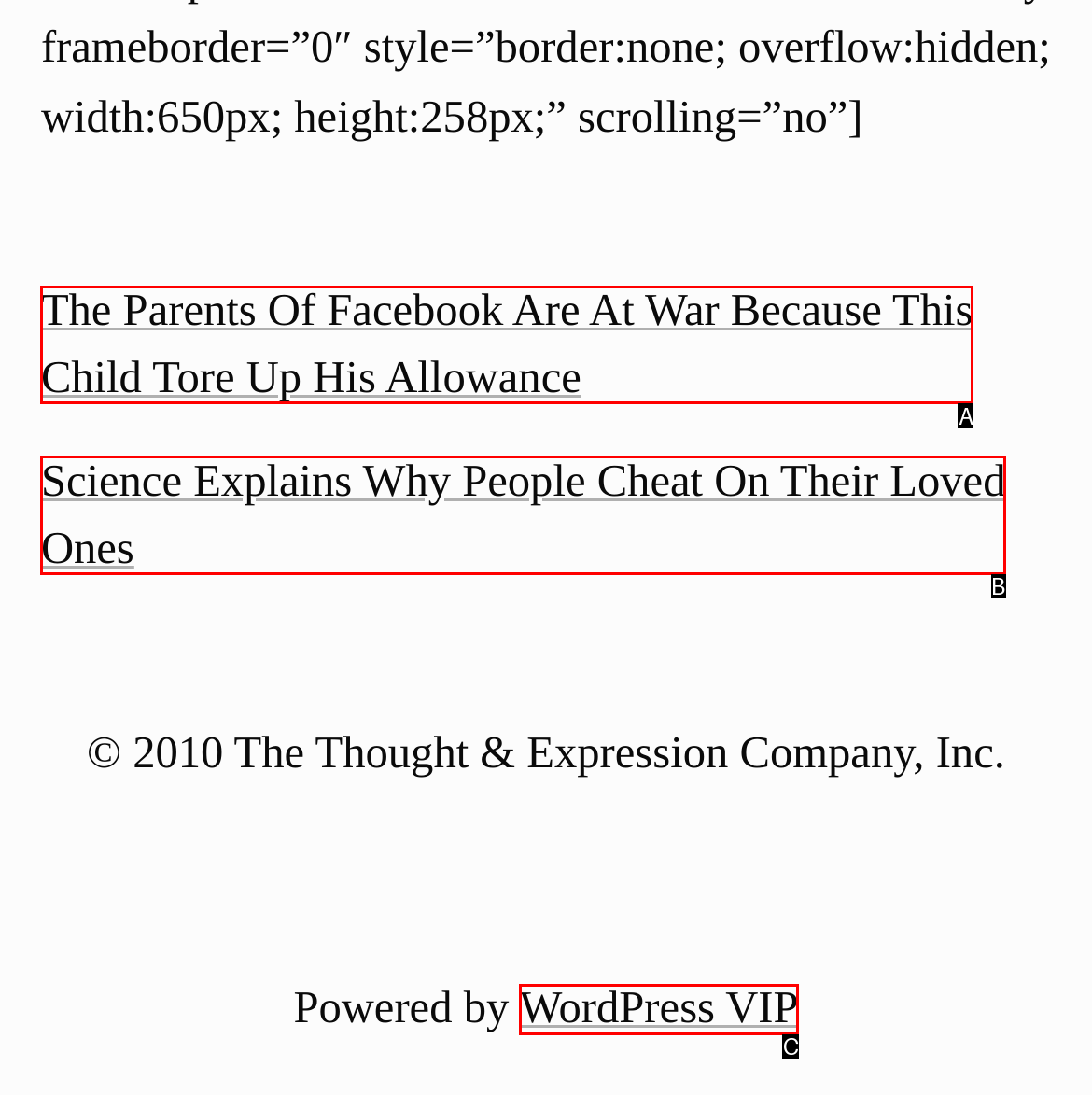Identify the HTML element that corresponds to the following description: WordPress VIP Provide the letter of the best matching option.

C